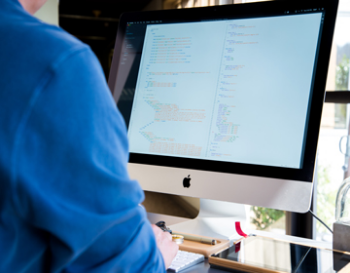What type of computer is on the desk?
Answer the question with a single word or phrase by looking at the picture.

iMac